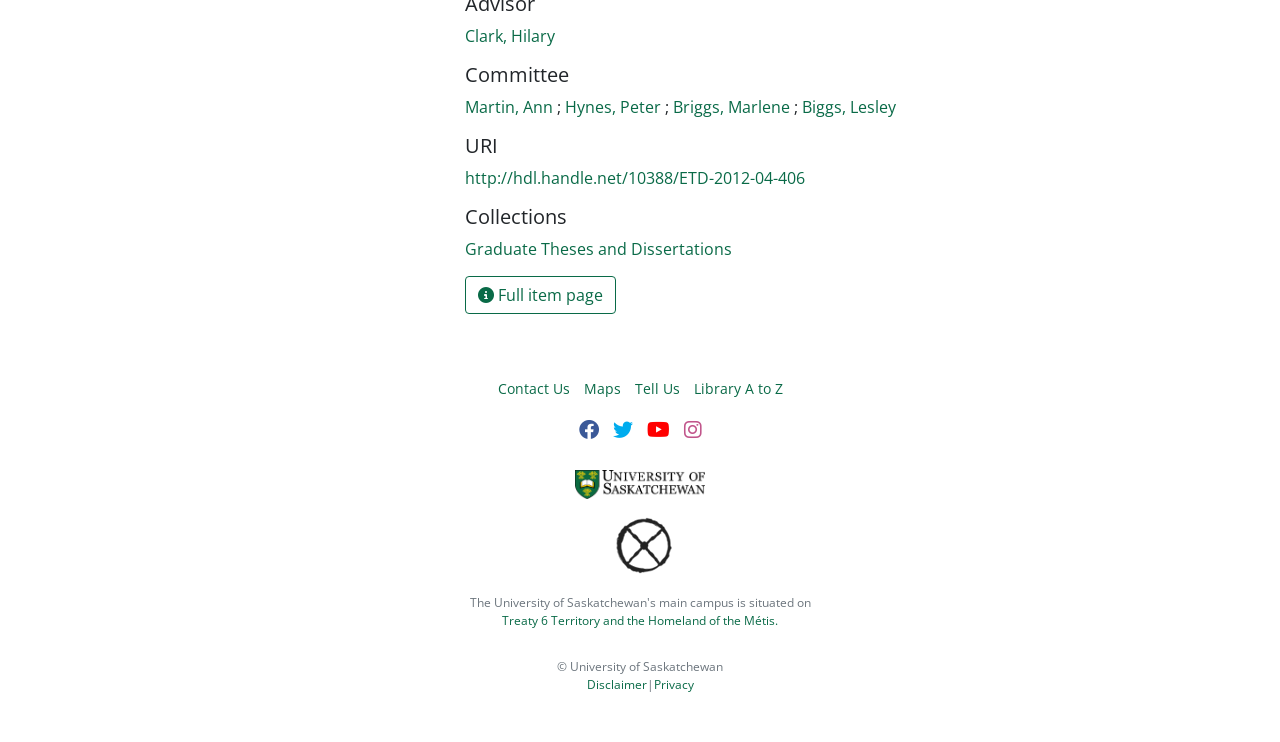Identify the bounding box coordinates of the area that should be clicked in order to complete the given instruction: "Follow on Facebook". The bounding box coordinates should be four float numbers between 0 and 1, i.e., [left, top, right, bottom].

[0.452, 0.559, 0.468, 0.599]